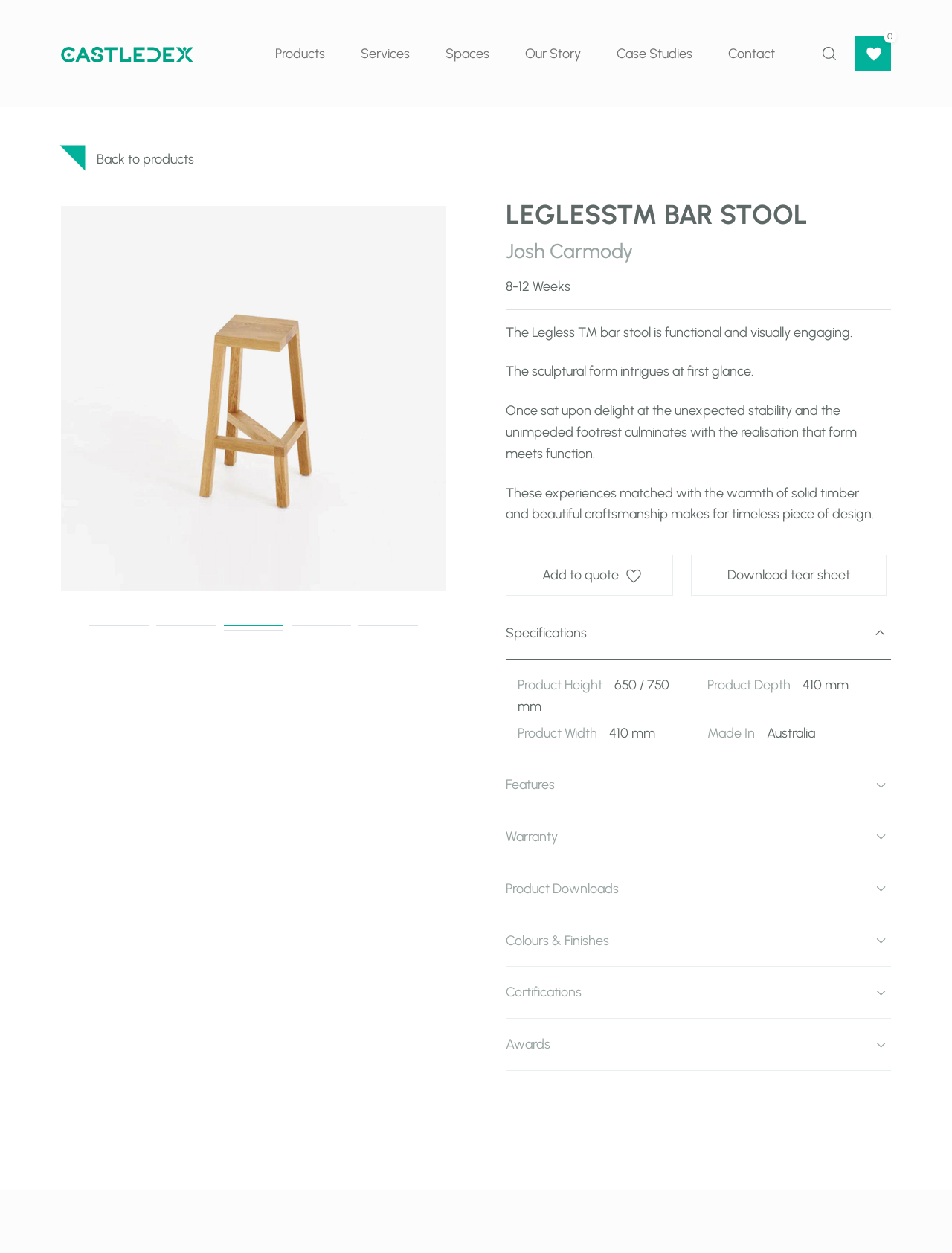Locate the bounding box coordinates of the UI element described by: "Our Story". The bounding box coordinates should consist of four float numbers between 0 and 1, i.e., [left, top, right, bottom].

[0.533, 0.029, 0.629, 0.056]